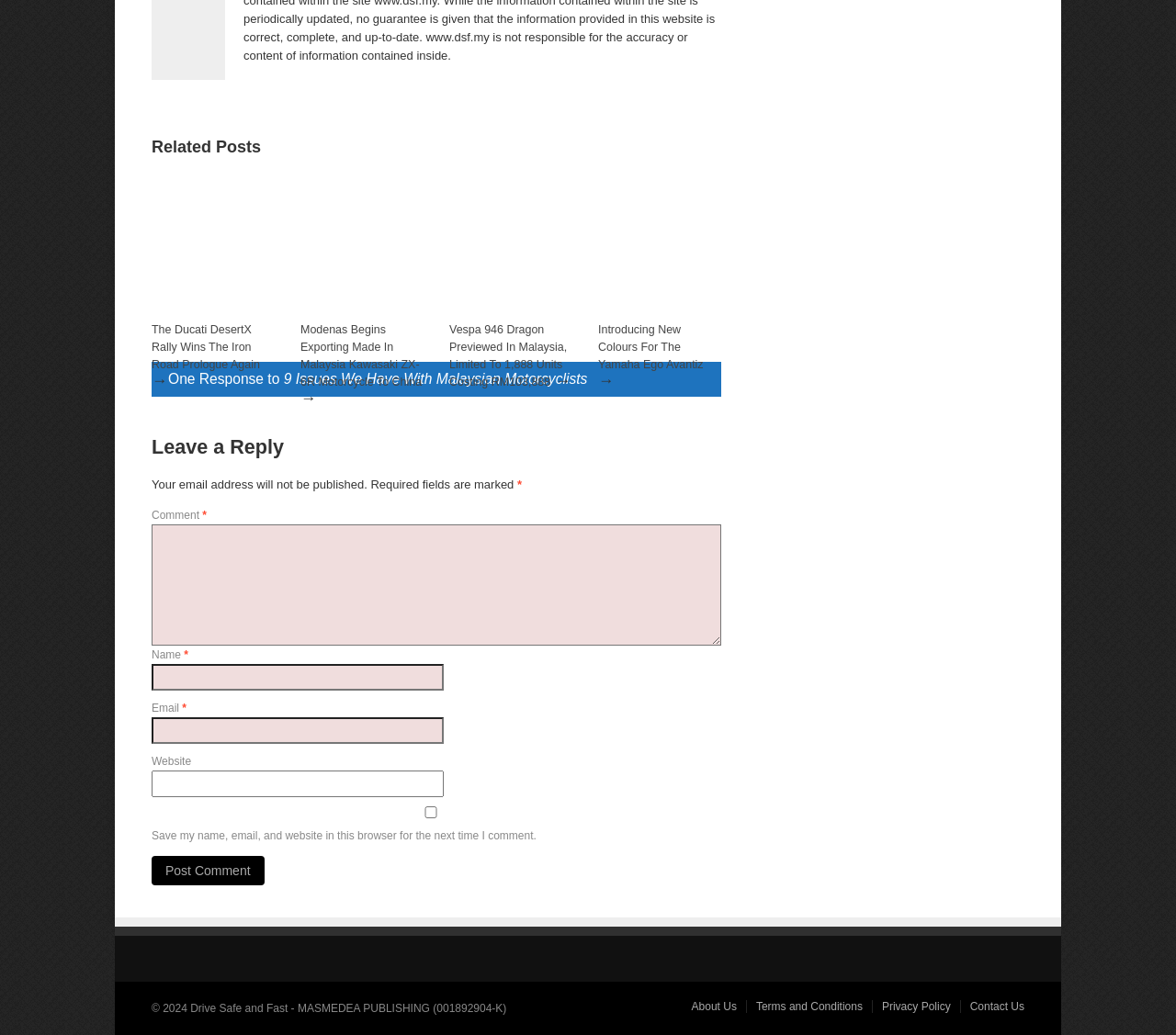Identify the bounding box coordinates of the clickable region to carry out the given instruction: "Click on the About Us link".

[0.58, 0.967, 0.635, 0.979]